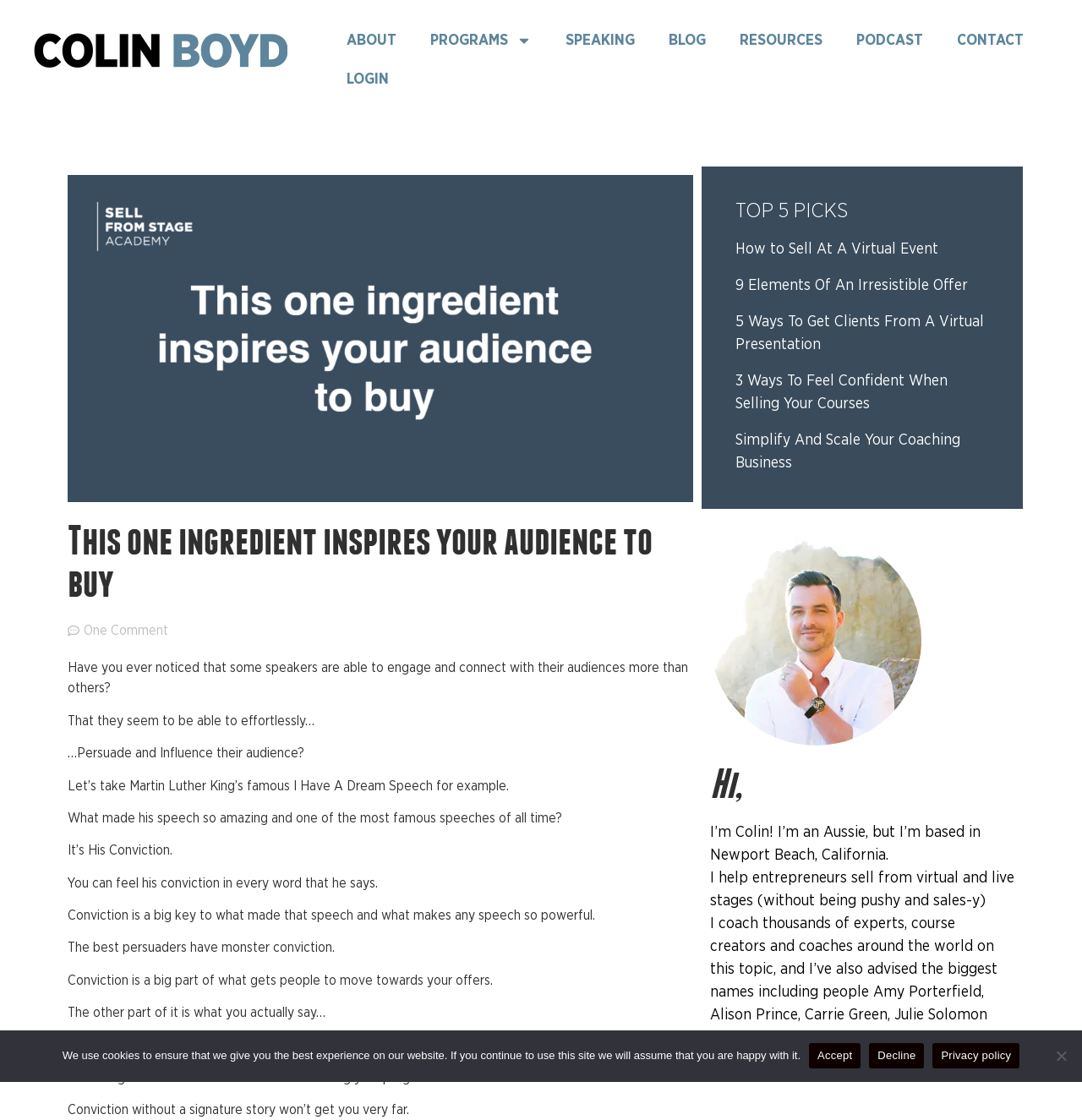Refer to the image and provide a thorough answer to this question:
What is the main topic of this webpage?

Based on the content of the webpage, it appears to be discussing the art of public speaking, specifically how to engage and persuade an audience. The text mentions Martin Luther King's famous 'I Have A Dream' speech and talks about the importance of conviction and signature stories in selling programs.